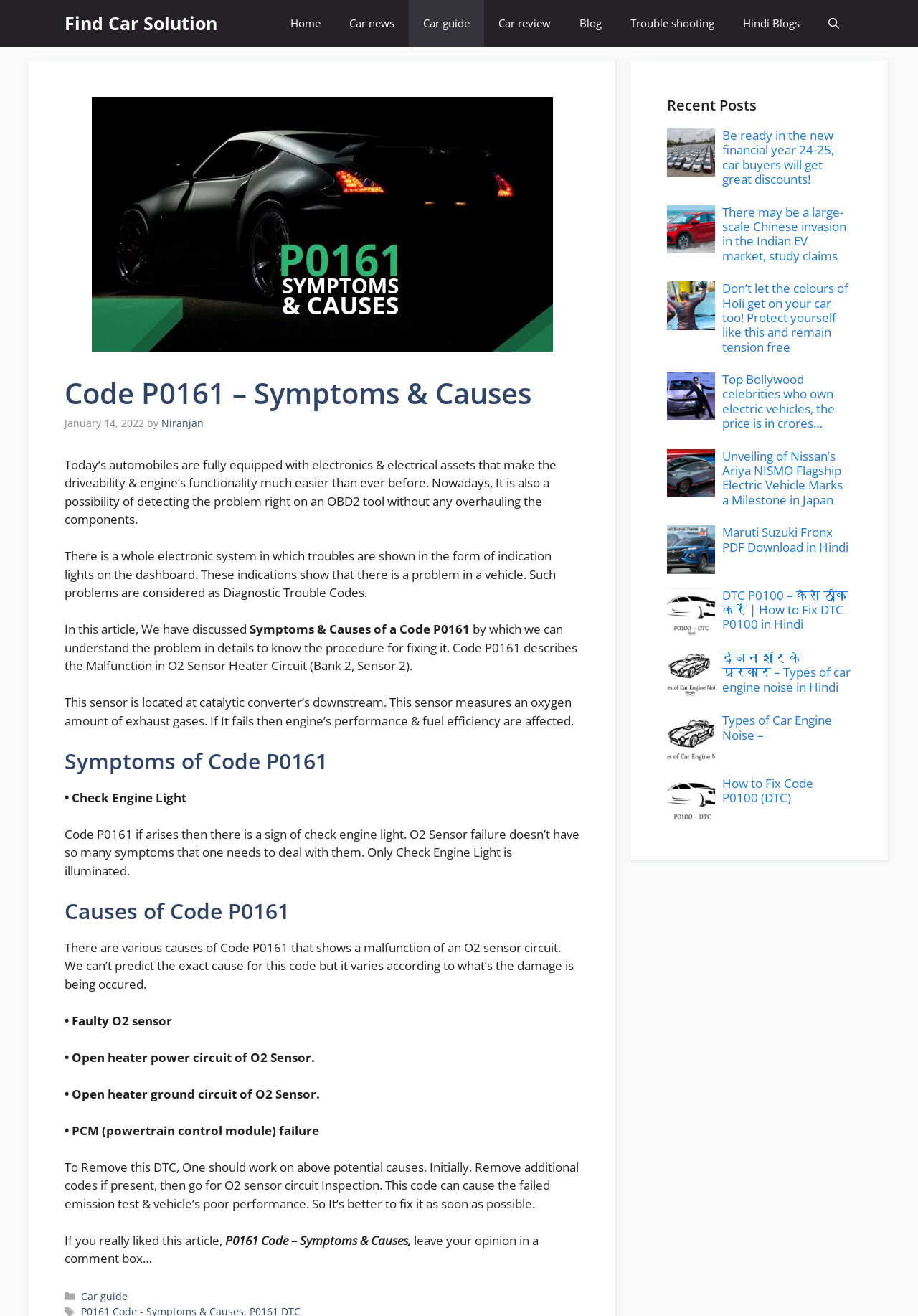What is the recommended action to fix Code P0161?
Provide a comprehensive and detailed answer to the question.

To fix Code P0161, it is recommended to inspect the O2 sensor circuit, remove any additional codes if present, and address the potential causes of the malfunction, such as a faulty O2 sensor or open heater power circuit.